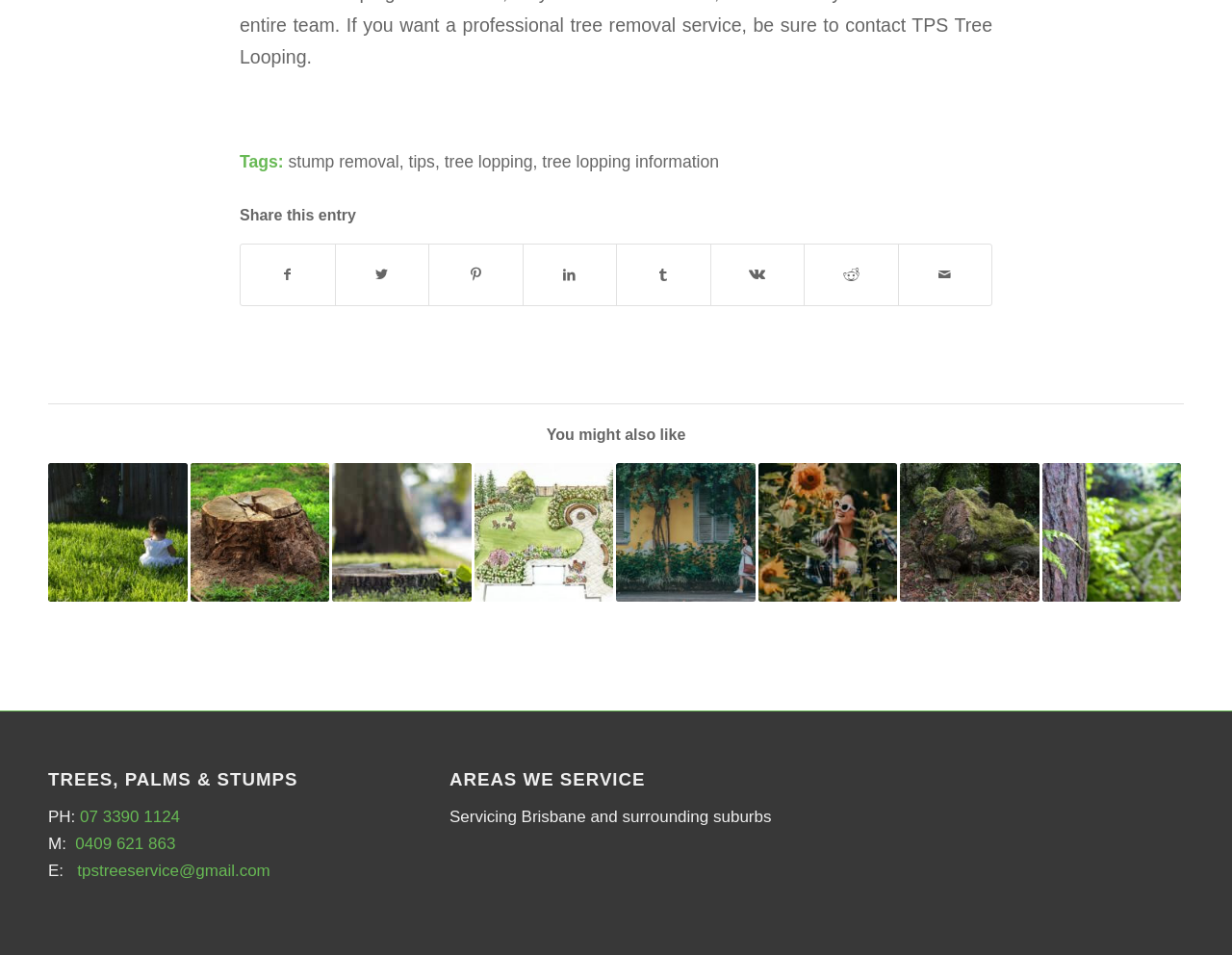Locate the UI element described as follows: "The Merchant of Venice". Return the bounding box coordinates as four float numbers between 0 and 1 in the order [left, top, right, bottom].

None